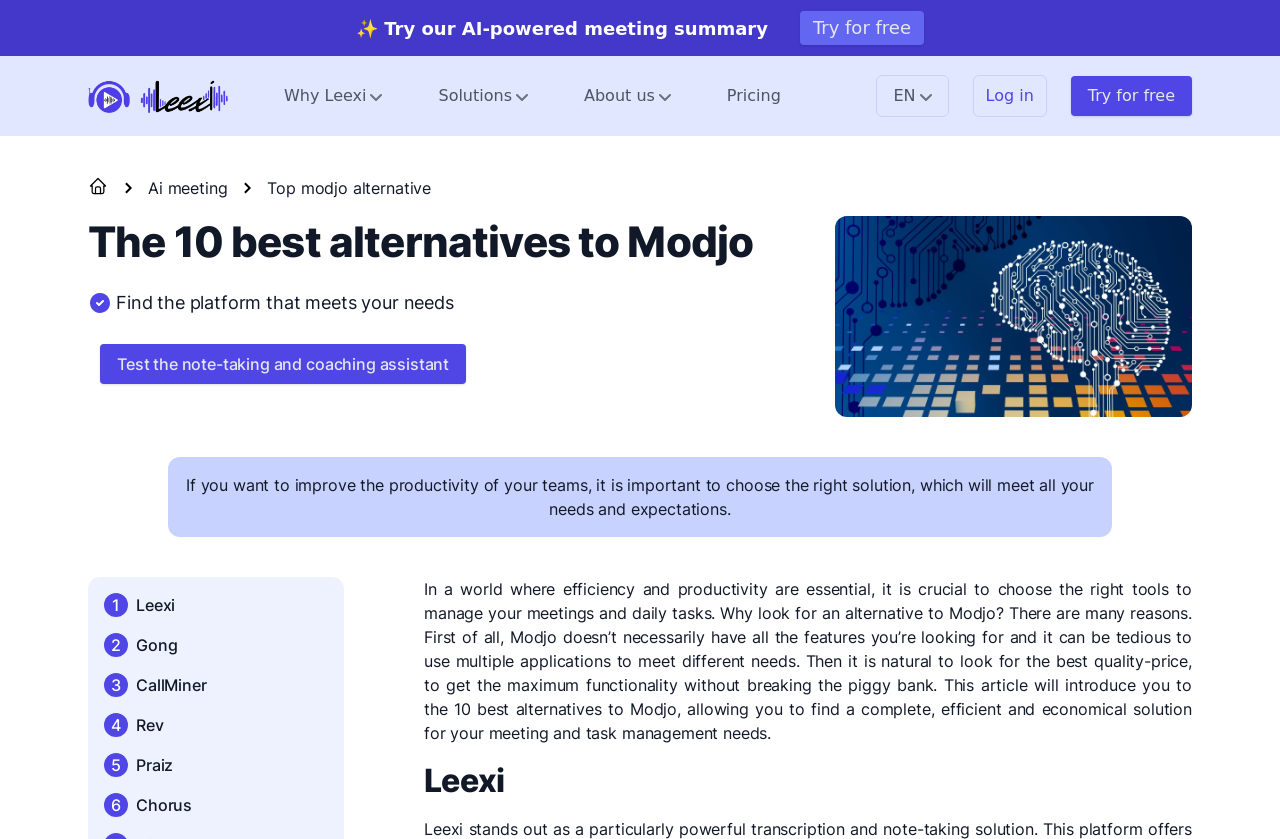Specify the bounding box coordinates of the area to click in order to follow the given instruction: "Go to the homepage."

[0.069, 0.094, 0.178, 0.135]